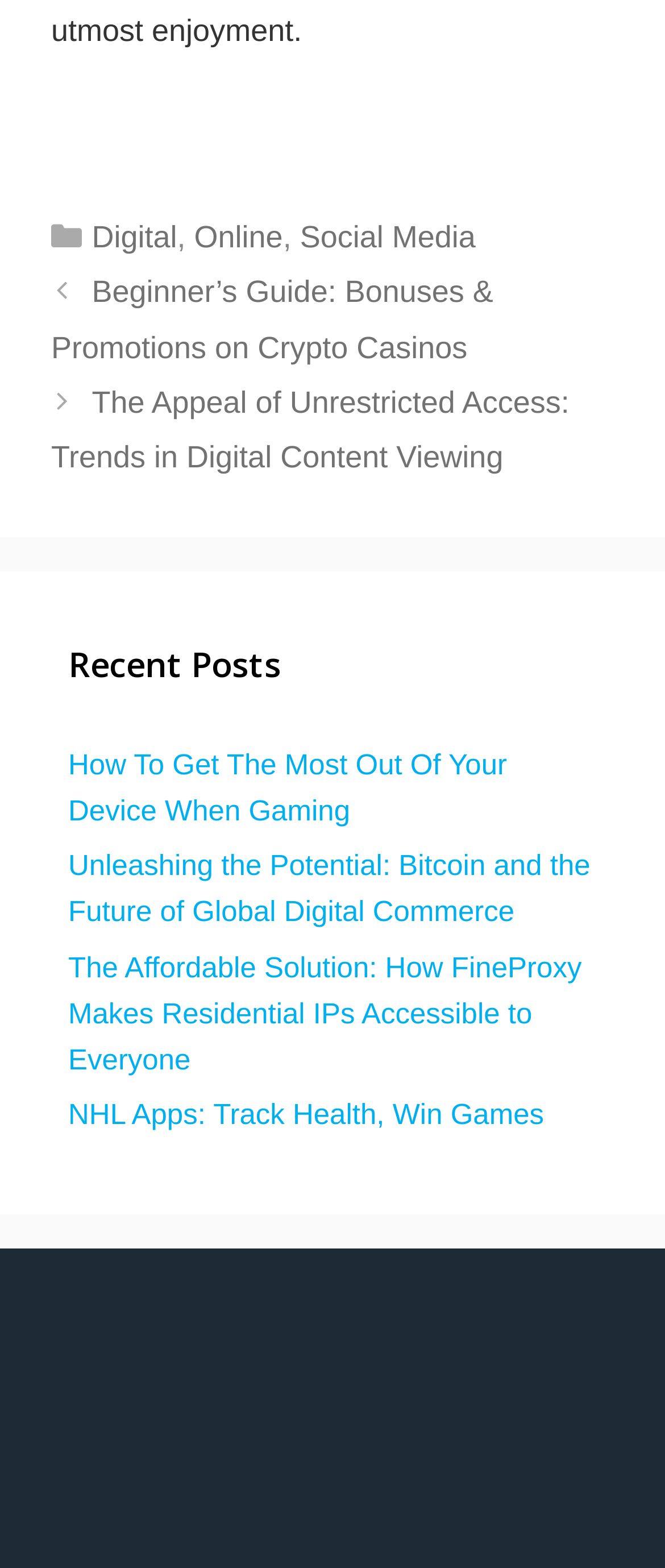Please identify the bounding box coordinates of the clickable element to fulfill the following instruction: "Explore the Digital category". The coordinates should be four float numbers between 0 and 1, i.e., [left, top, right, bottom].

[0.138, 0.14, 0.266, 0.162]